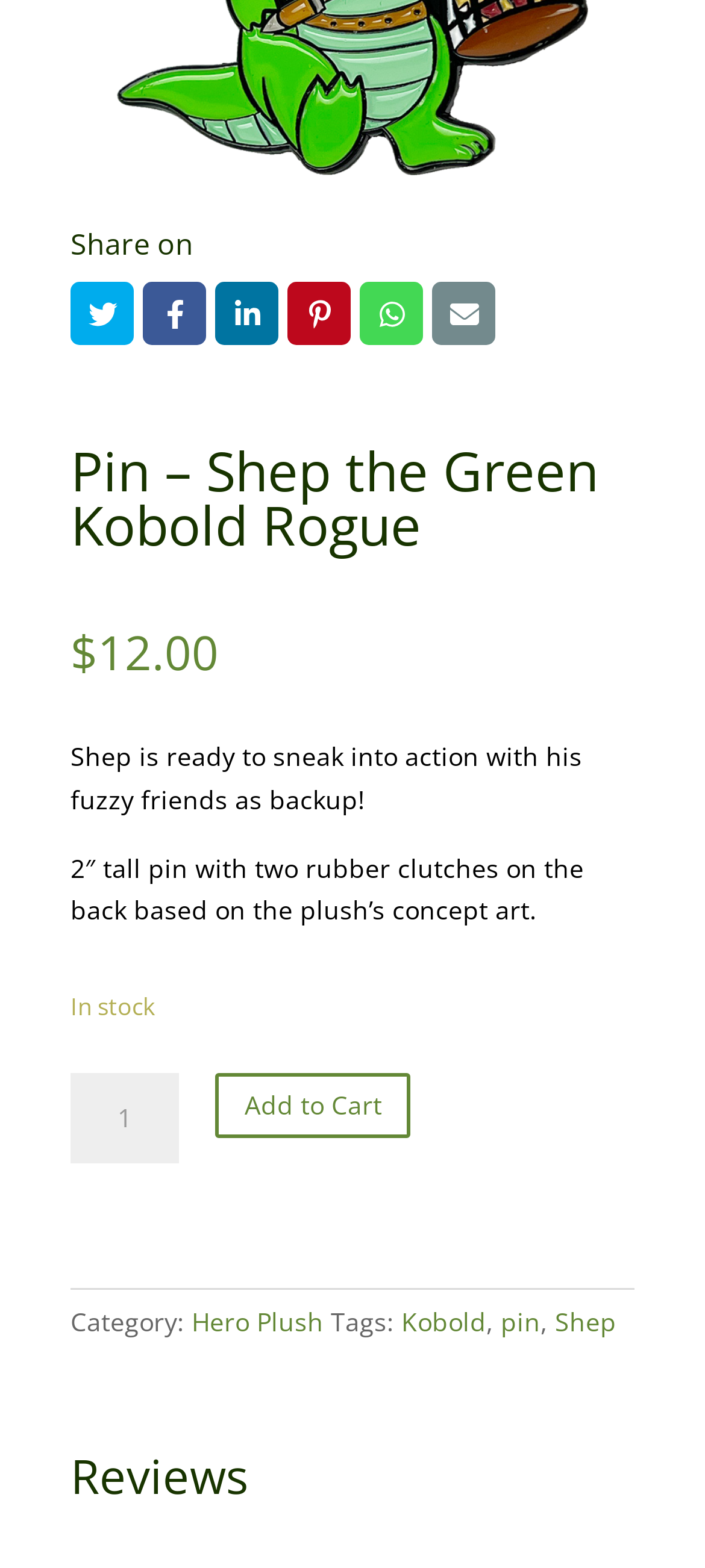Using details from the image, please answer the following question comprehensively:
Is the product in stock?

The product availability can be determined by examining the StaticText element with the text 'In stock', which indicates that the product is currently in stock.